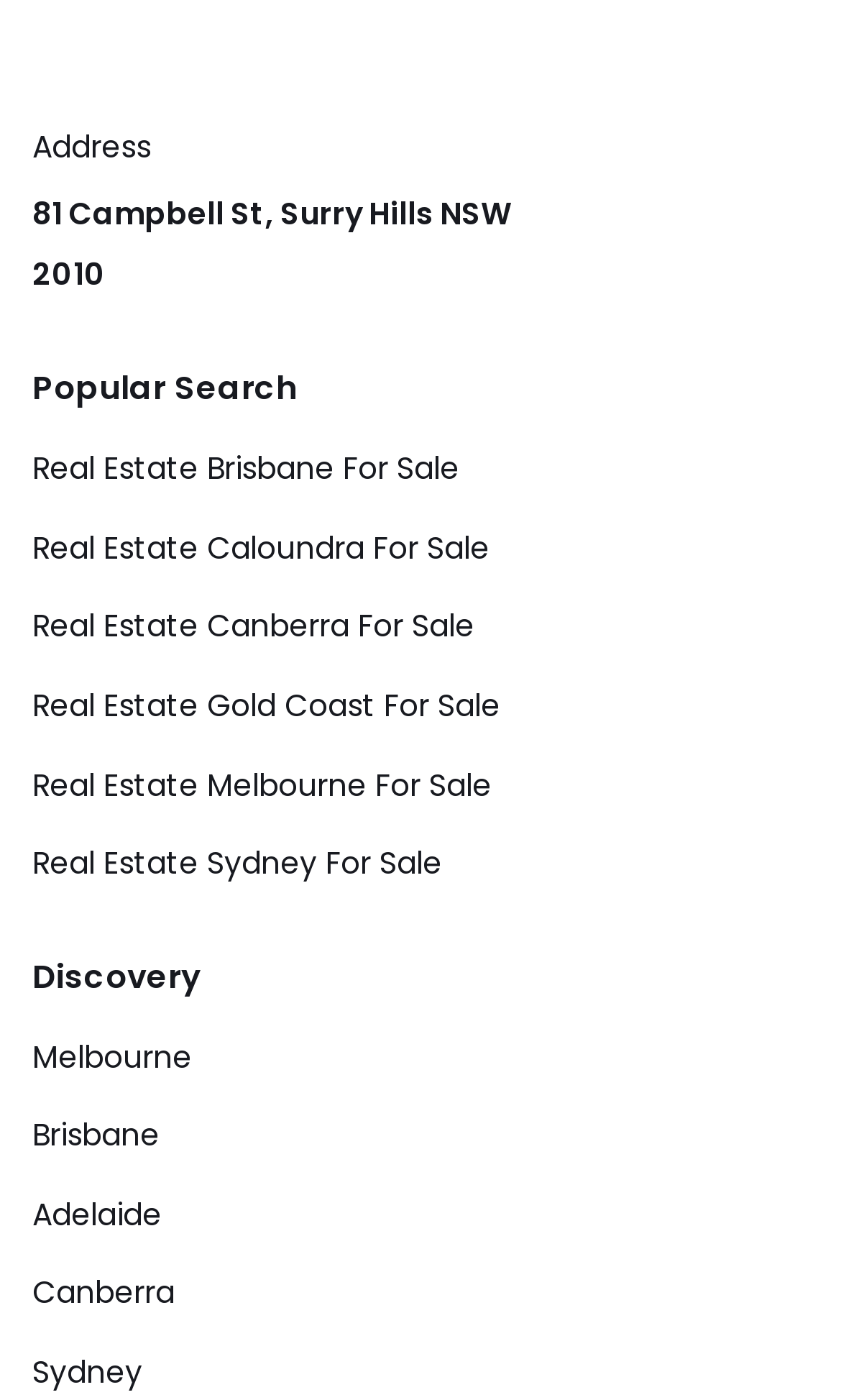Please determine the bounding box coordinates of the element's region to click for the following instruction: "View properties in Melbourne".

[0.038, 0.545, 0.585, 0.576]